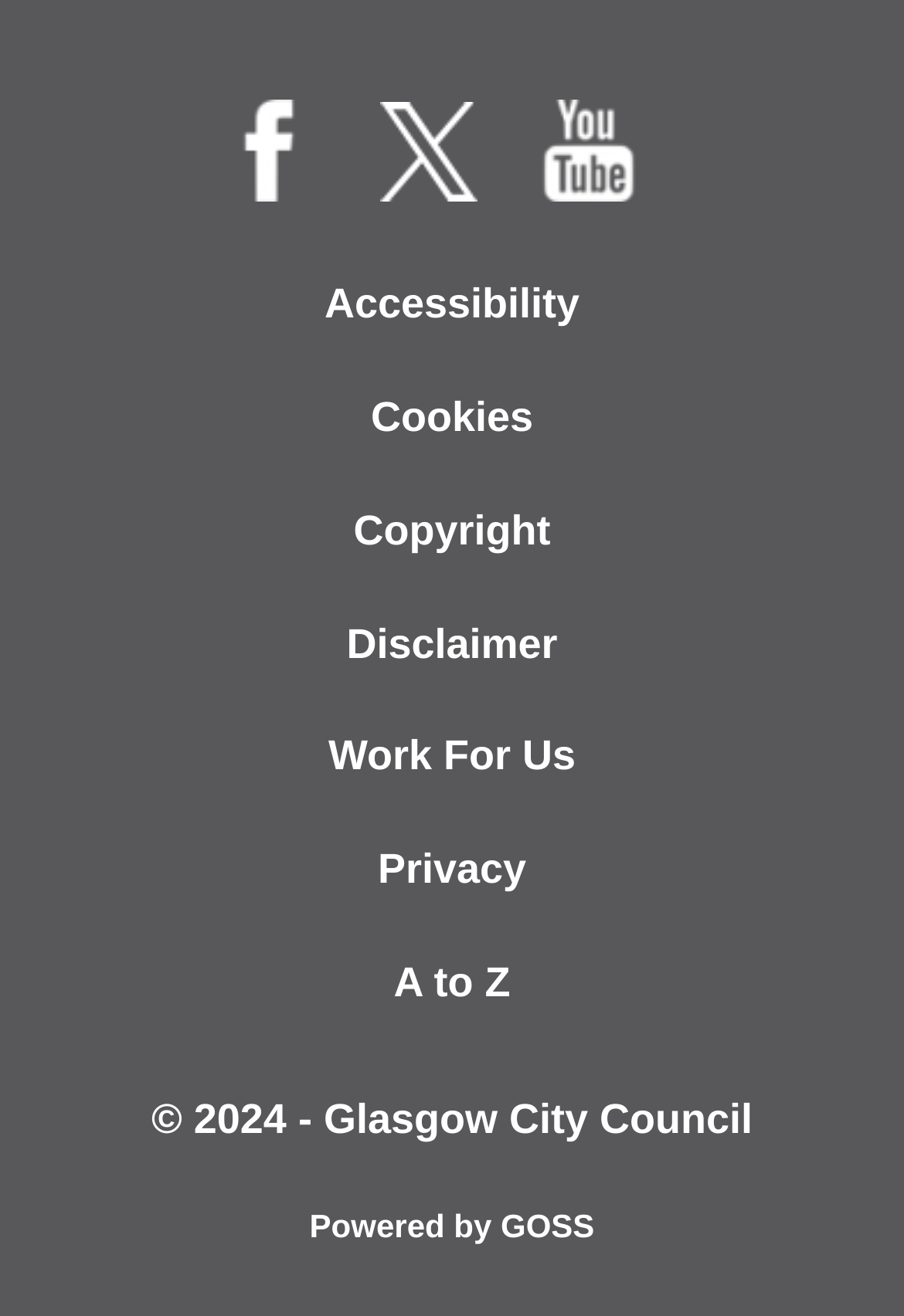Given the element description carpet cleaning service, identify the bounding box coordinates for the UI element on the webpage screenshot. The format should be (top-left x, top-left y, bottom-right x, bottom-right y), with values between 0 and 1.

None